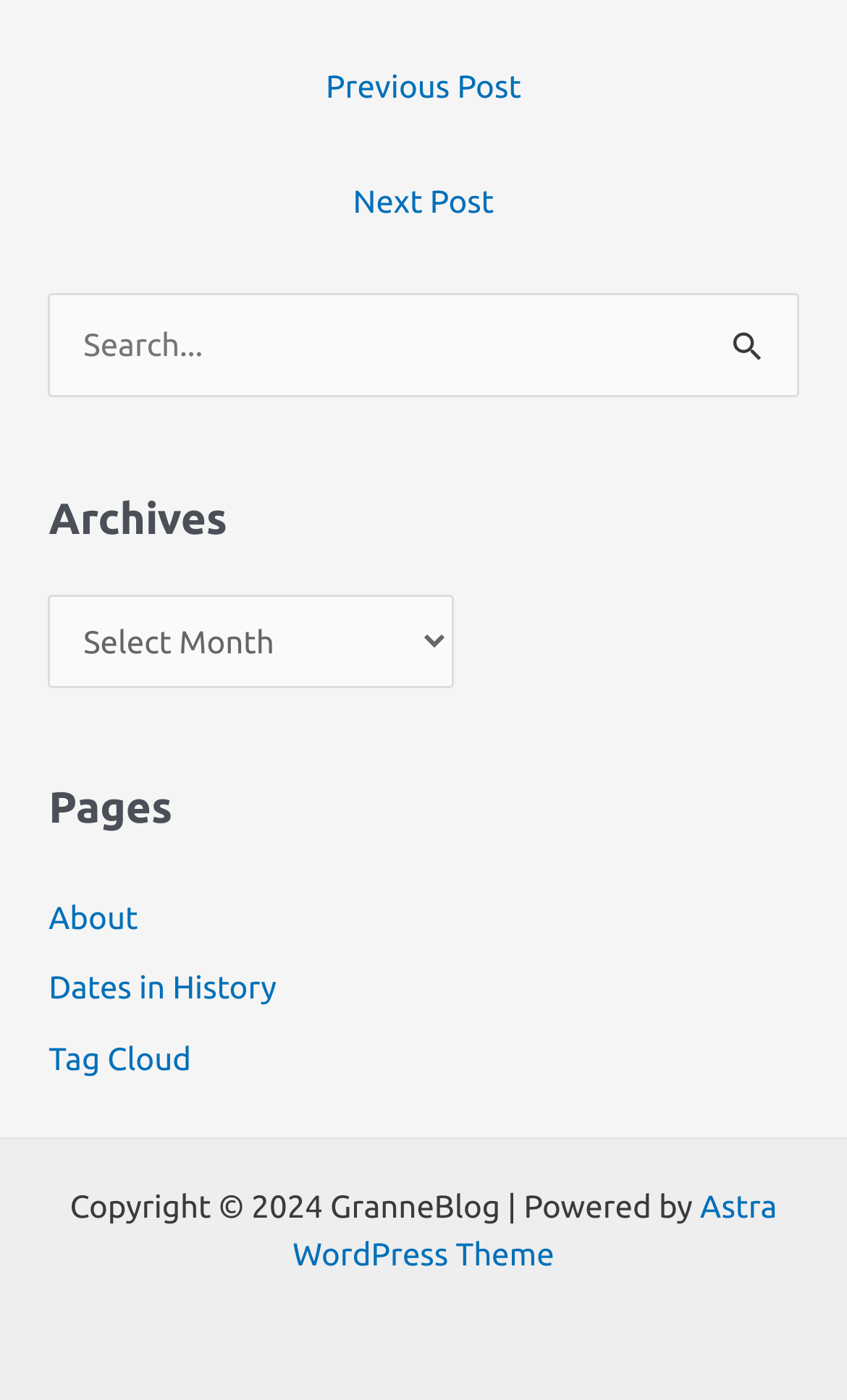Refer to the screenshot and answer the following question in detail:
What are the main navigation sections on this webpage?

The webpage has several main navigation sections, including post navigation with 'Previous Post' and 'Next Post' links, a search box, an 'Archives' dropdown menu, and a 'Pages' section with links to specific pages such as 'About' and 'Tag Cloud'.